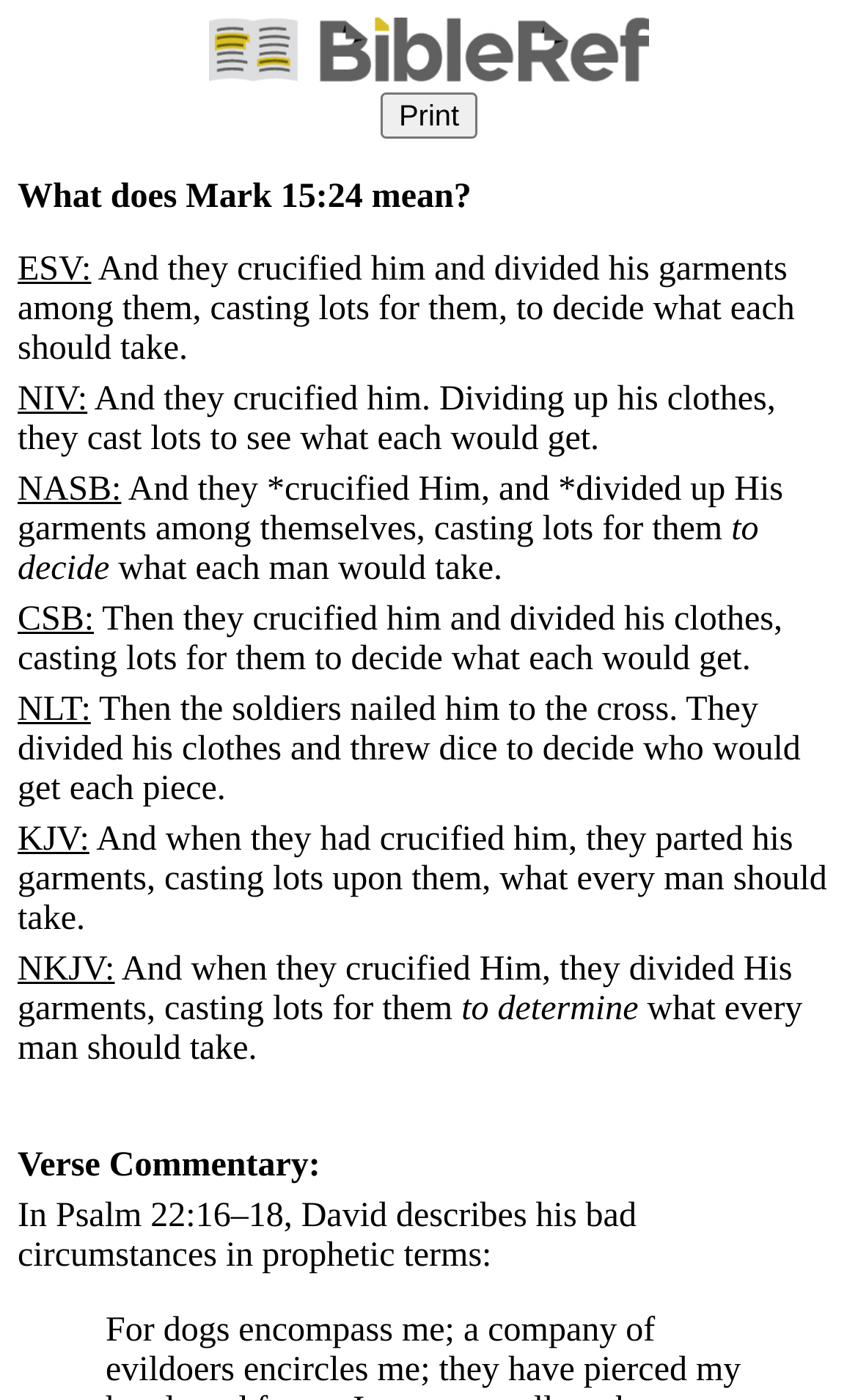Using floating point numbers between 0 and 1, provide the bounding box coordinates in the format (top-left x, top-left y, bottom-right x, bottom-right y). Locate the UI element described here: value="Print"

[0.444, 0.065, 0.556, 0.098]